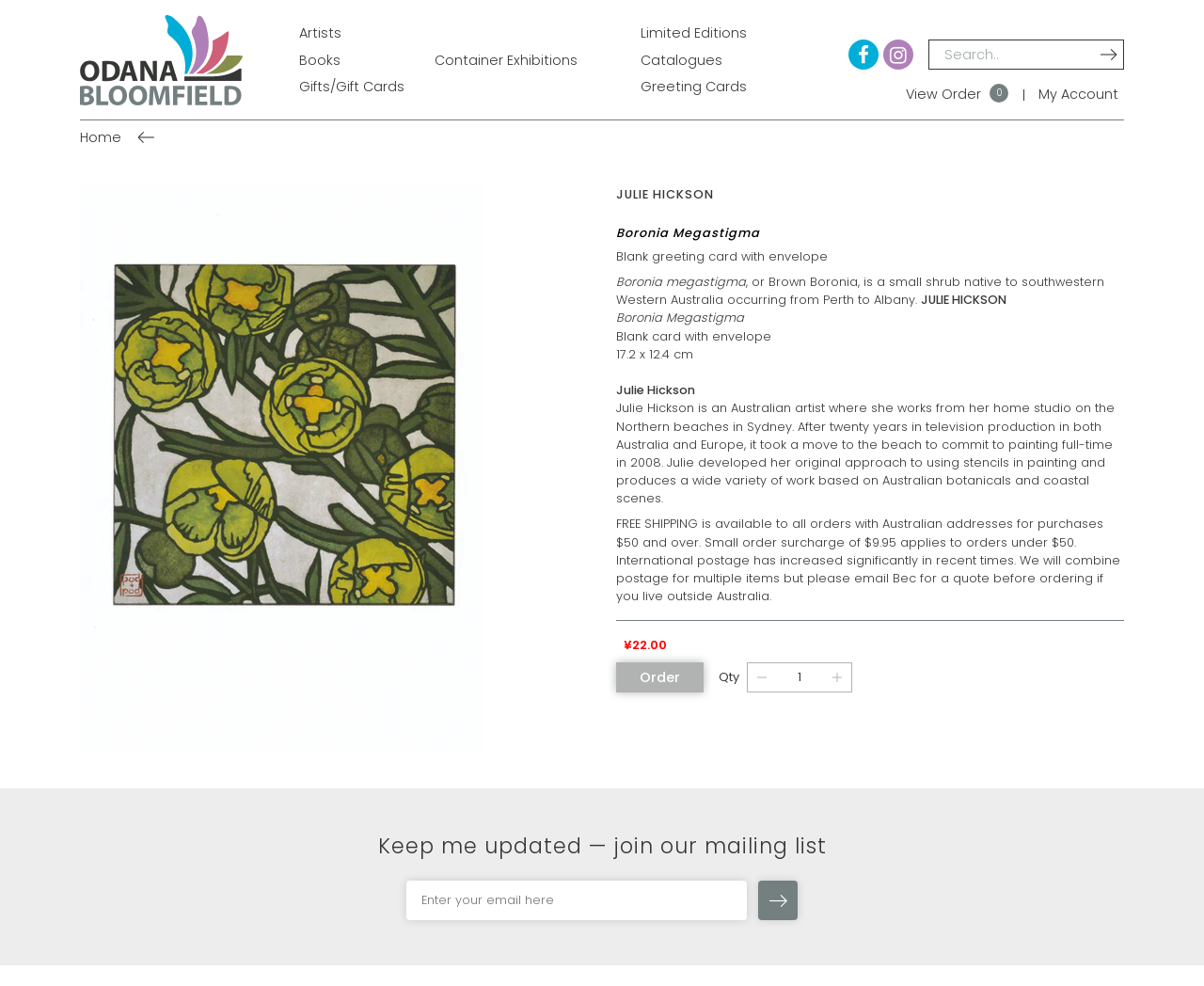Use a single word or phrase to respond to the question:
What is the size of the greeting card?

17.2 x 12.4 cm